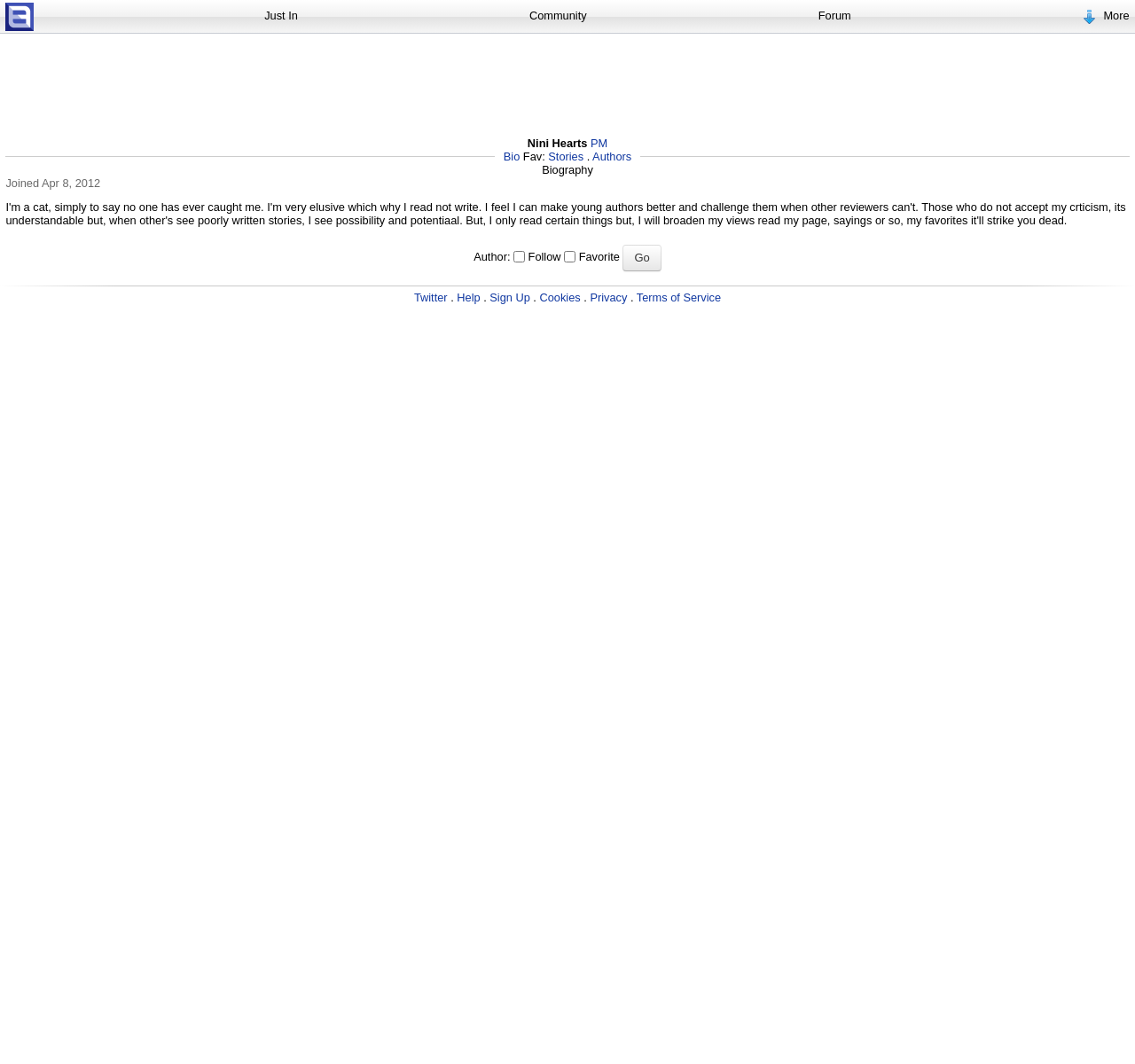Identify the bounding box coordinates of the section to be clicked to complete the task described by the following instruction: "View Nini Hearts' biography". The coordinates should be four float numbers between 0 and 1, formatted as [left, top, right, bottom].

[0.477, 0.153, 0.523, 0.166]